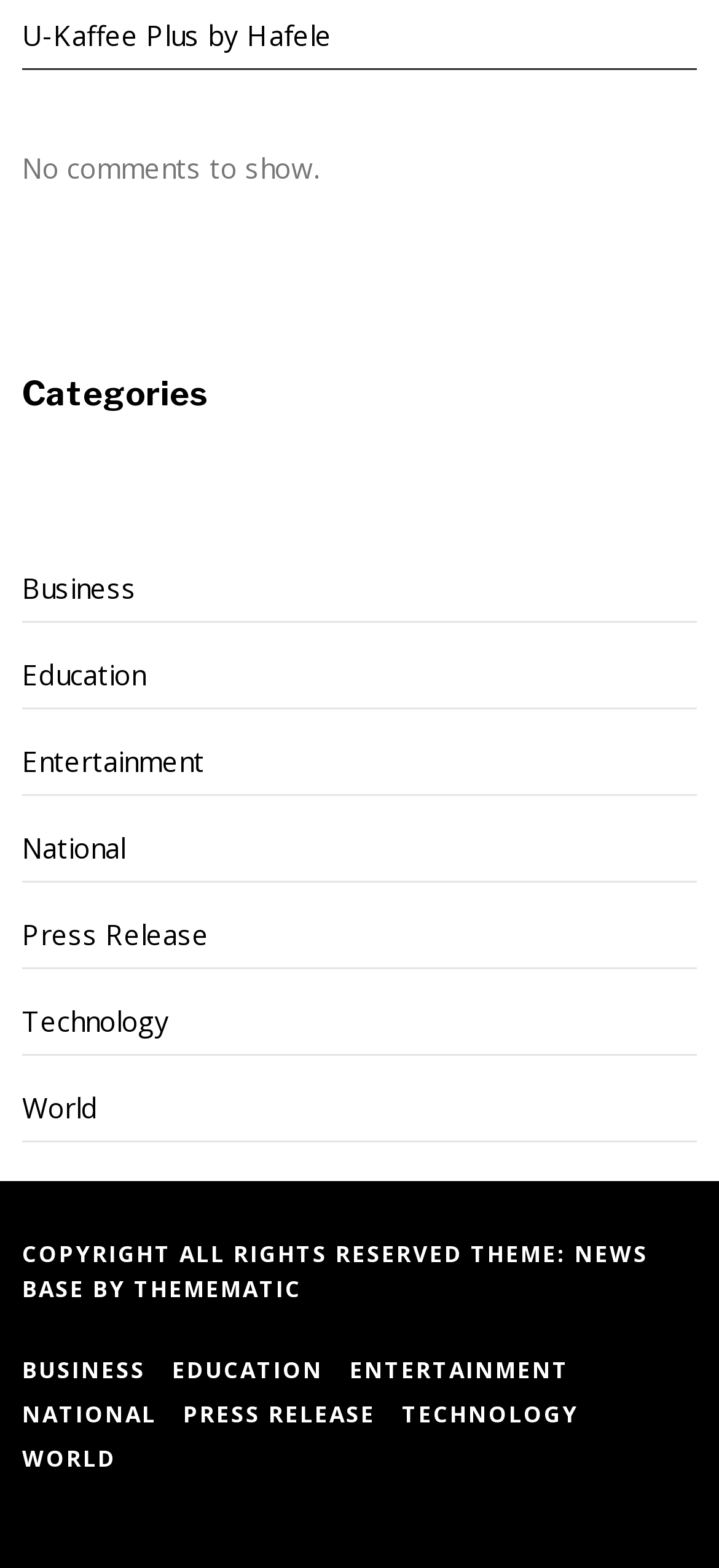What is the last category listed at the bottom?
Using the screenshot, give a one-word or short phrase answer.

WORLD